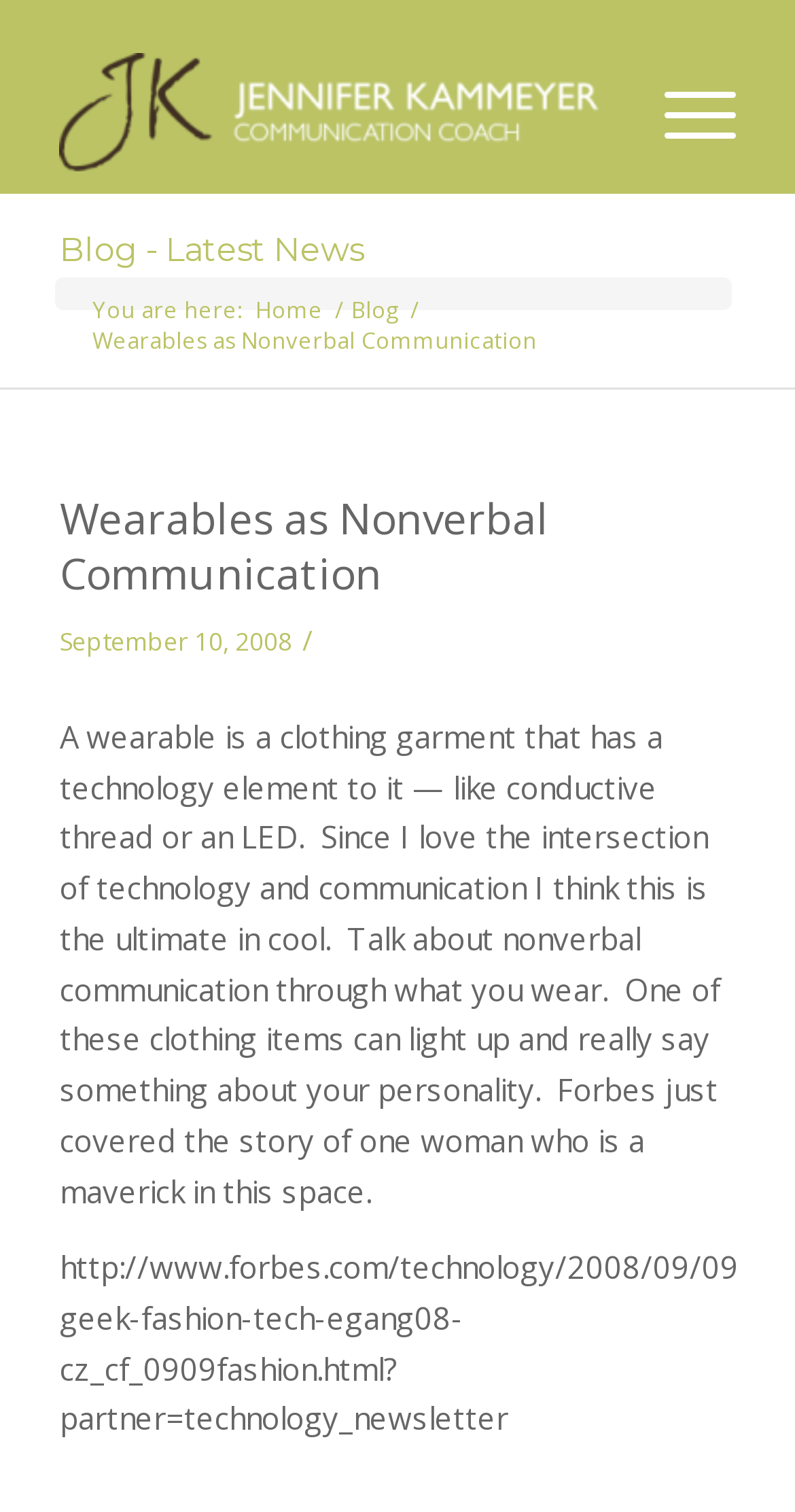Summarize the webpage in an elaborate manner.

The webpage is about Jennifer Kammeyer, a communication coach, and her blog post about wearables as nonverbal communication. At the top left, there is a logo or image of Jennifer Kammeyer Communication Coach, which is also a link. Next to it, on the top right, there is another link with no text.

Below the logo, there is a navigation menu with links to "Home" and "Blog - Latest News". The current page is indicated by the text "You are here:" followed by a breadcrumb trail showing the path "Home > Blog > Wearables as Nonverbal Communication".

The main content of the page is a blog post titled "Wearables as Nonverbal Communication", which is a heading that spans almost the entire width of the page. Below the title, there is a link to the same title, followed by the date "September 10, 2008". The blog post itself is a paragraph of text that discusses wearables as a form of nonverbal communication, citing an example of a woman who is a pioneer in this field and was featured in Forbes.

Overall, the webpage has a simple layout with a focus on the blog post content, and provides easy navigation to other parts of the website.